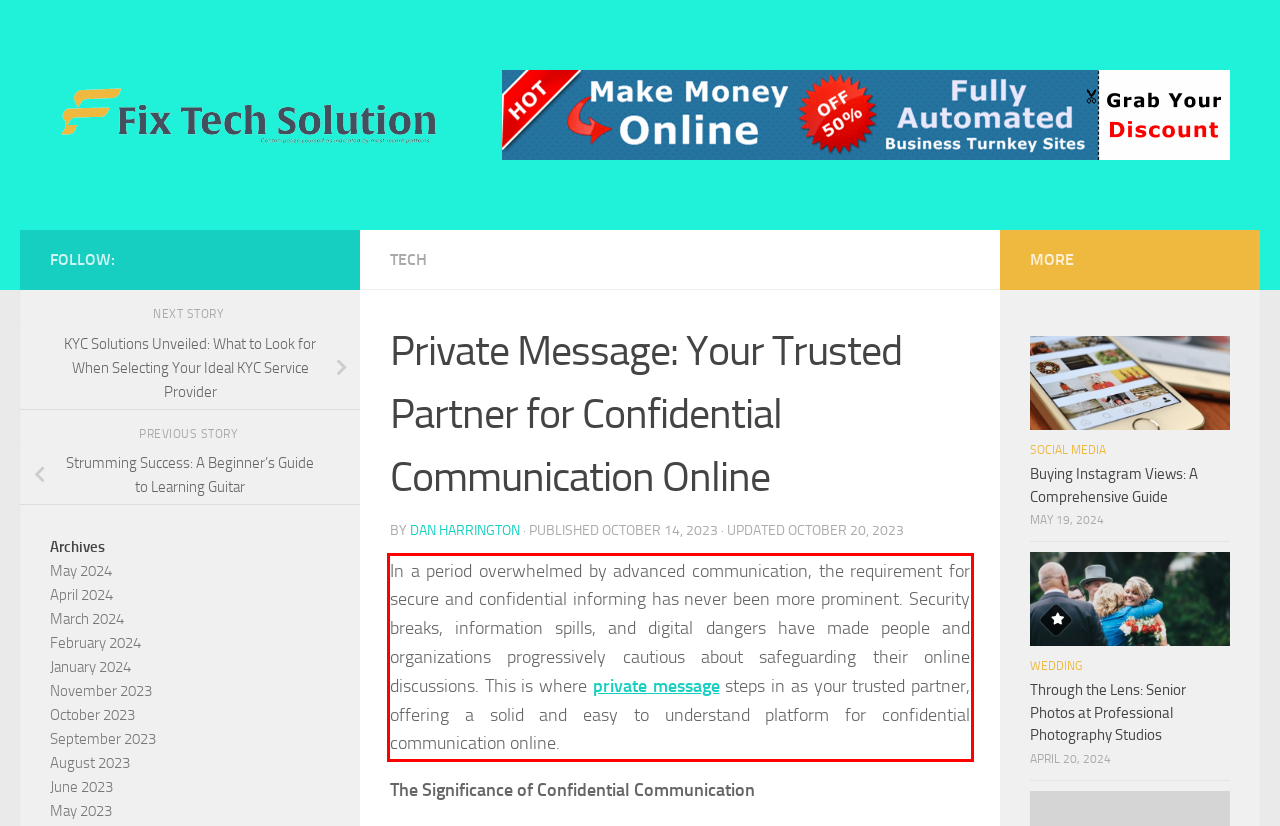Please identify and extract the text content from the UI element encased in a red bounding box on the provided webpage screenshot.

In a period overwhelmed by advanced communication, the requirement for secure and confidential informing has never been more prominent. Security breaks, information spills, and digital dangers have made people and organizations progressively cautious about safeguarding their online discussions. This is where private message steps in as your trusted partner, offering a solid and easy to understand platform for confidential communication online.